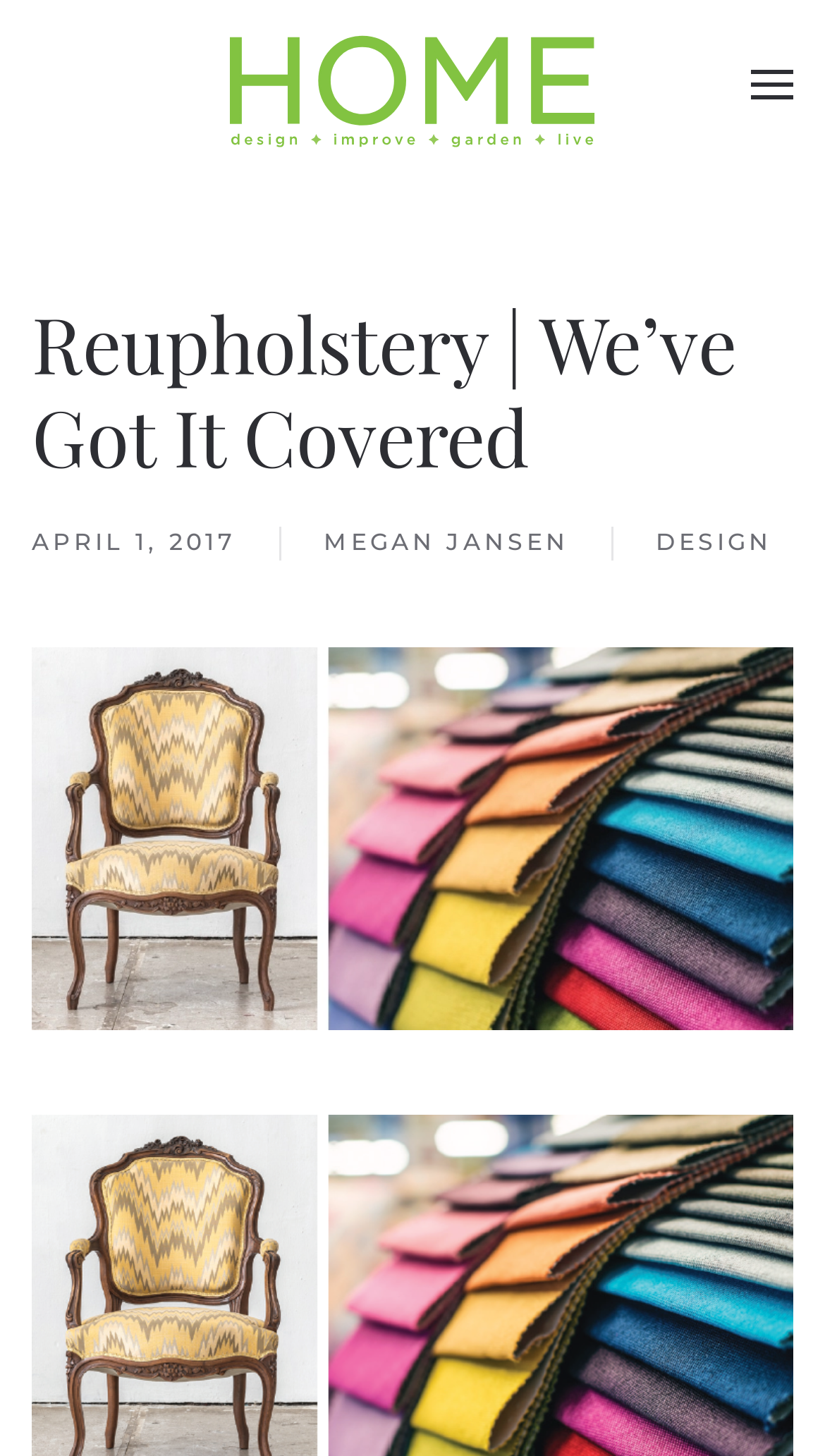Give a short answer using one word or phrase for the question:
Is there a menu on the webpage?

Yes